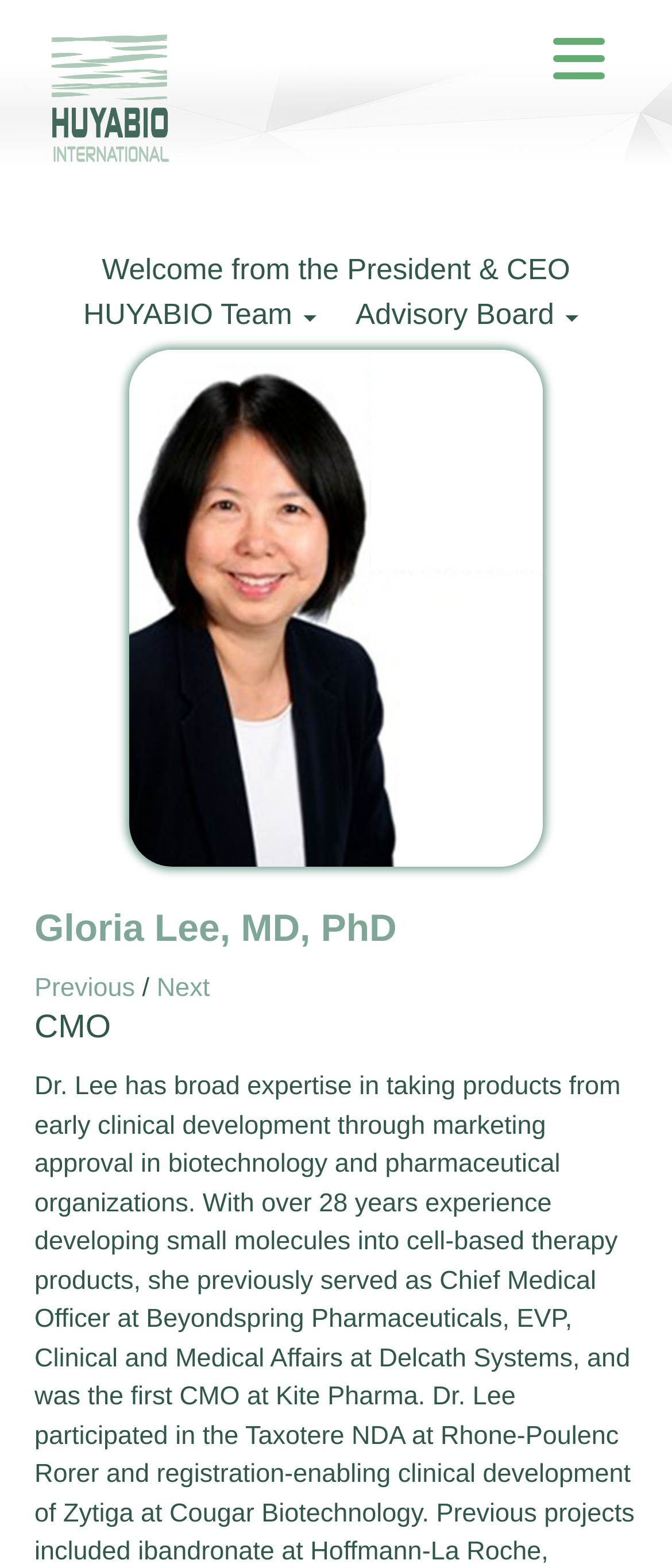Determine the bounding box coordinates of the UI element described below. Use the format (top-left x, top-left y, bottom-right x, bottom-right y) with floating point numbers between 0 and 1: Next

[0.233, 0.621, 0.312, 0.64]